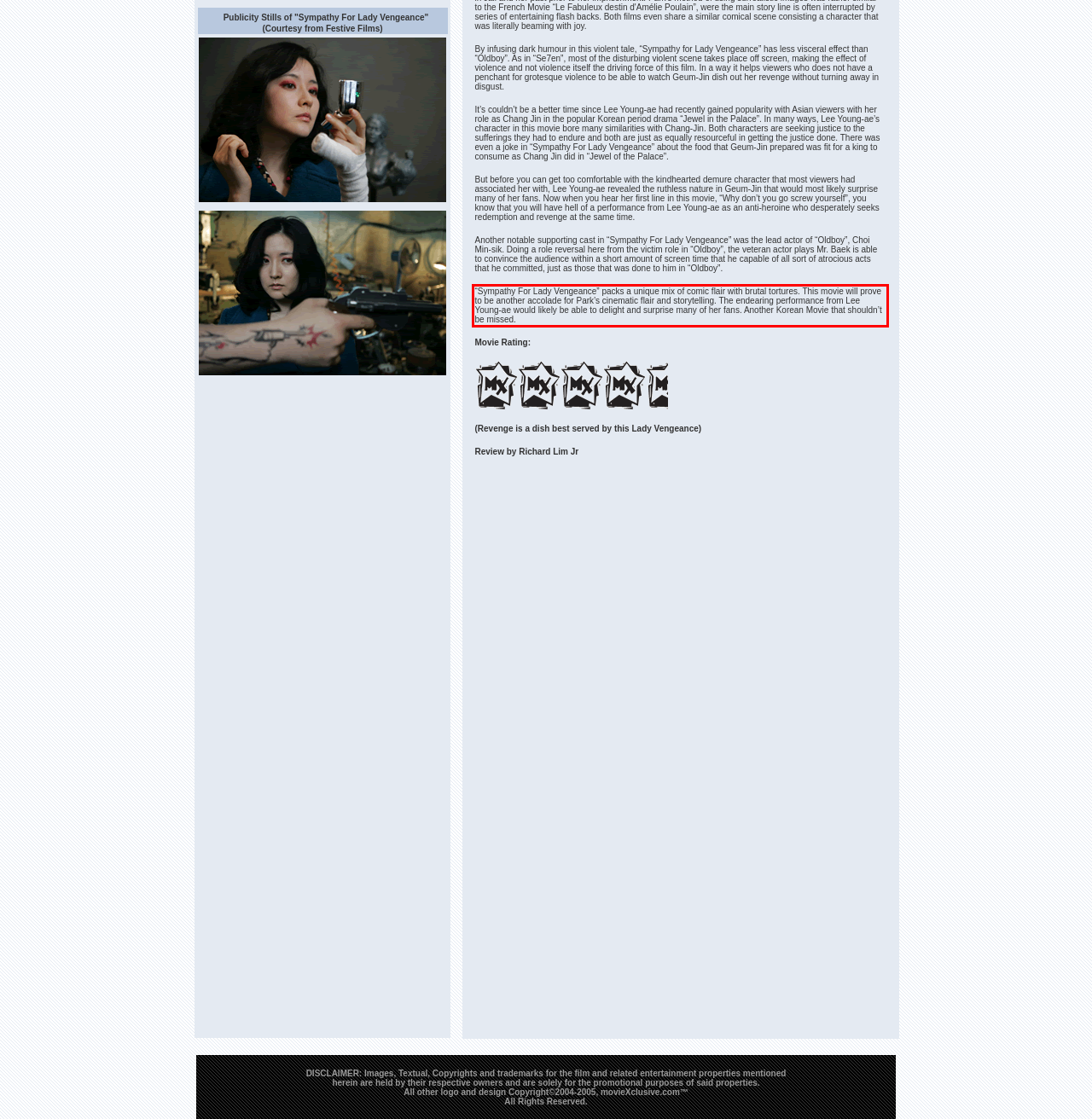Using the provided screenshot of a webpage, recognize the text inside the red rectangle bounding box by performing OCR.

“Sympathy For Lady Vengeance” packs a unique mix of comic flair with brutal tortures. This movie will prove to be another accolade for Park’s cinematic flair and storytelling. The endearing performance from Lee Young-ae would likely be able to delight and surprise many of her fans. Another Korean Movie that shouldn’t be missed.